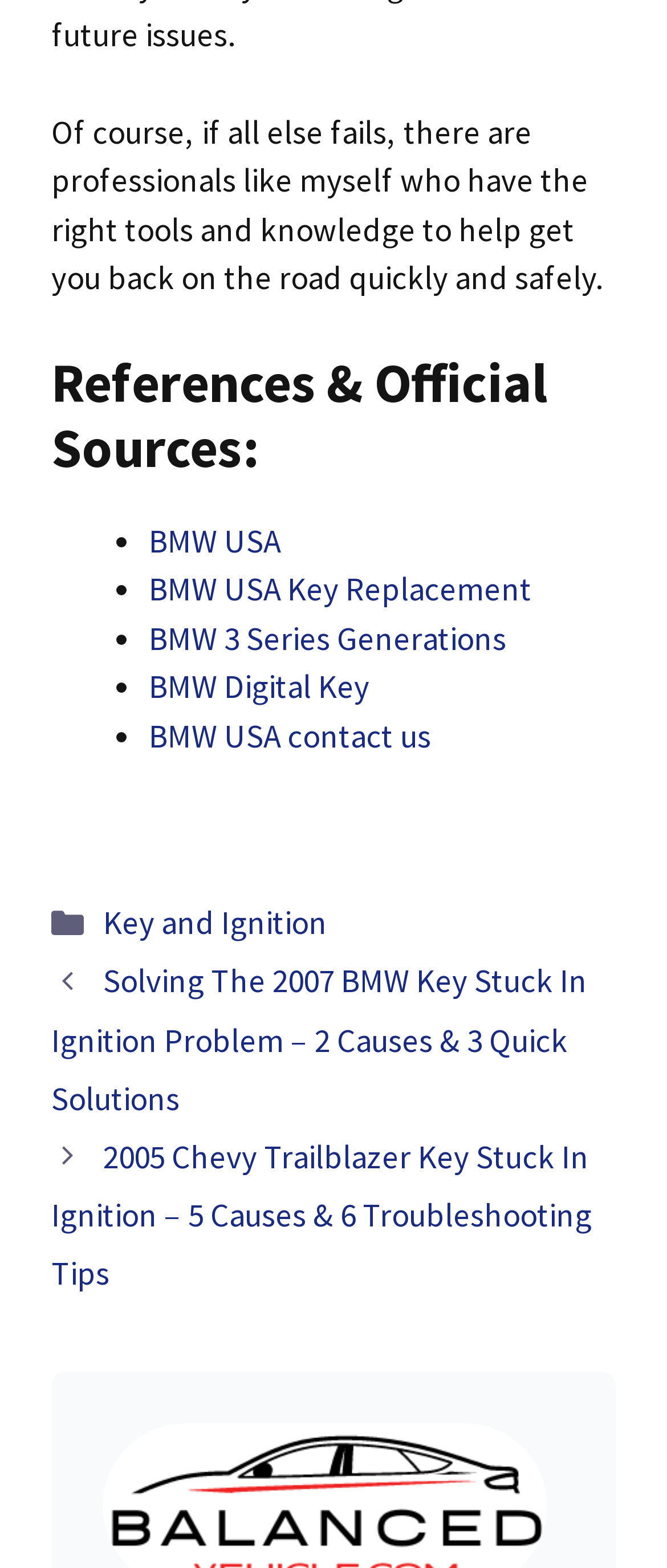How many posts are listed in the navigation section?
Look at the screenshot and respond with one word or a short phrase.

2